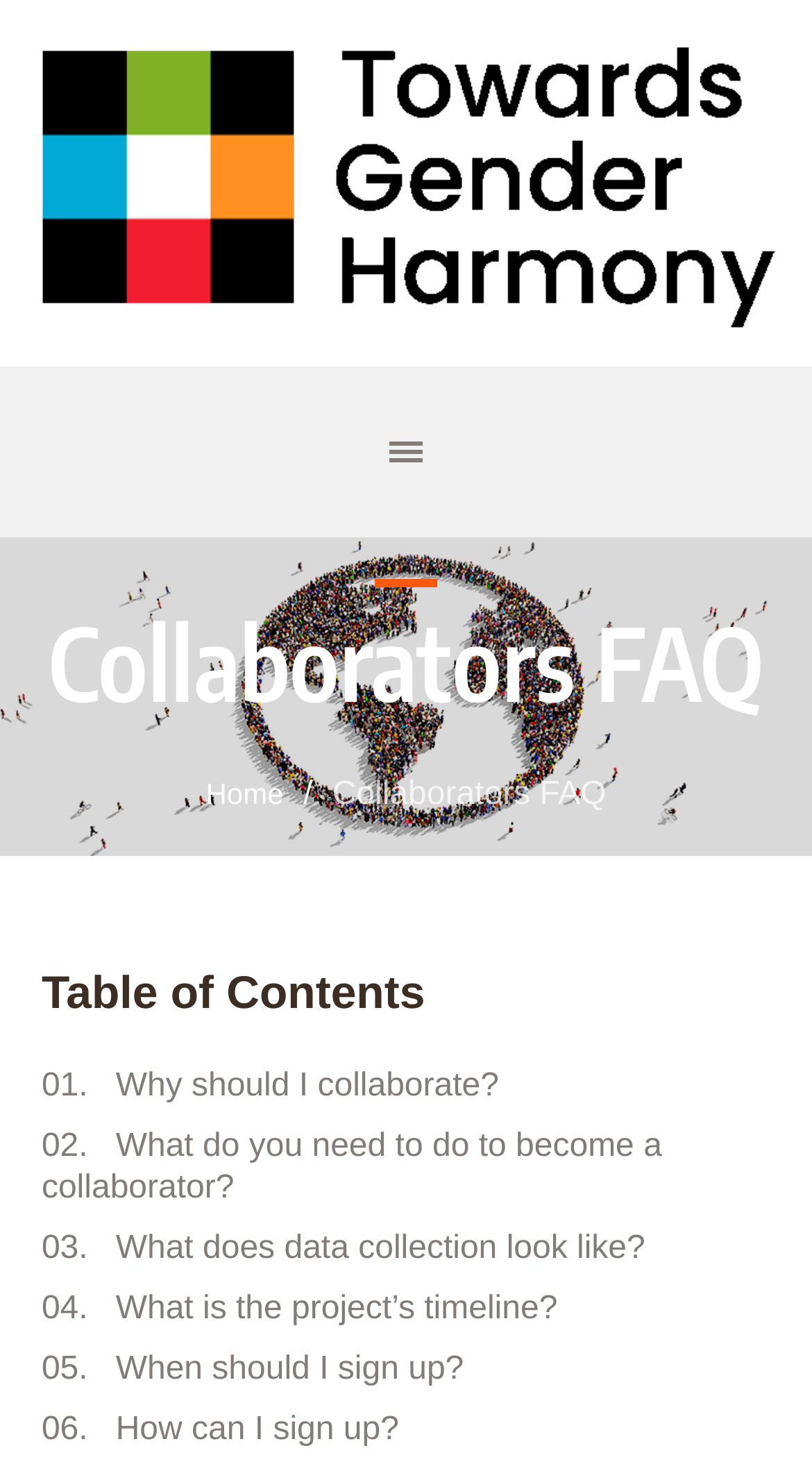How many questions are listed in the Table of Contents?
Look at the image and provide a short answer using one word or a phrase.

6